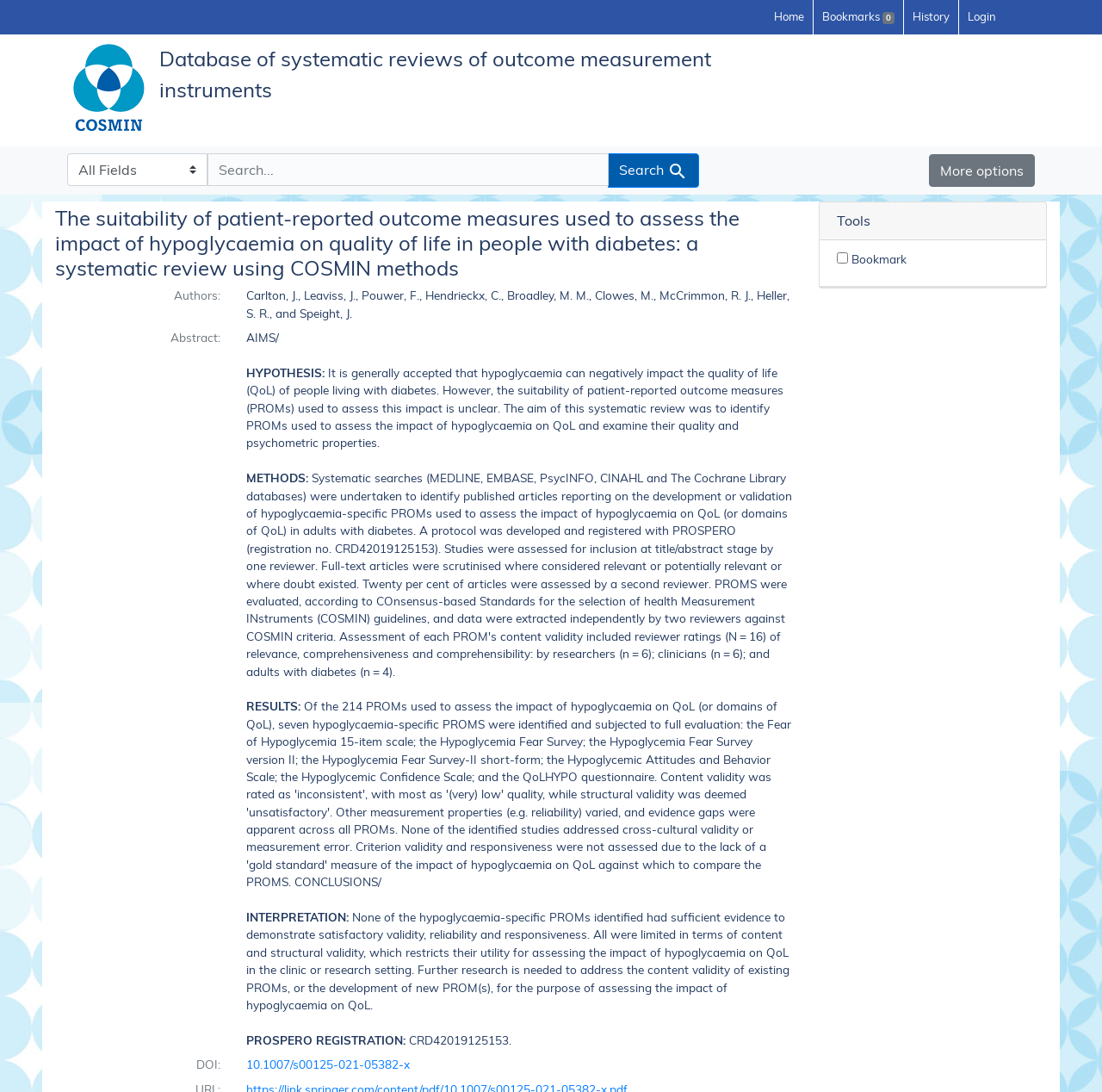Provide the bounding box coordinates in the format (top-left x, top-left y, bottom-right x, bottom-right y). All values are floating point numbers between 0 and 1. Determine the bounding box coordinate of the UI element described as: Skip to main content

[0.008, 0.004, 0.07, 0.017]